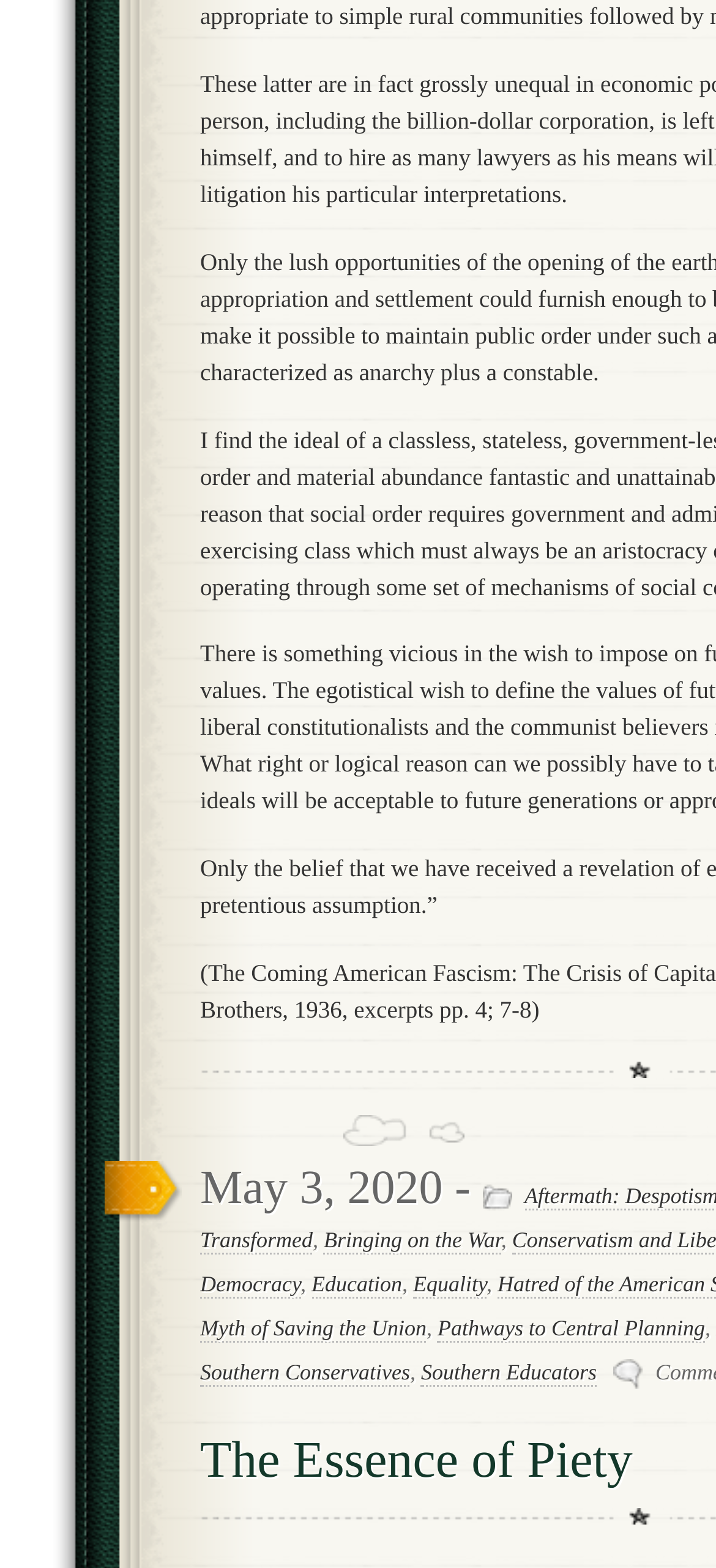Answer the question using only a single word or phrase: 
What is the date mentioned on this webpage?

May 3, 2020